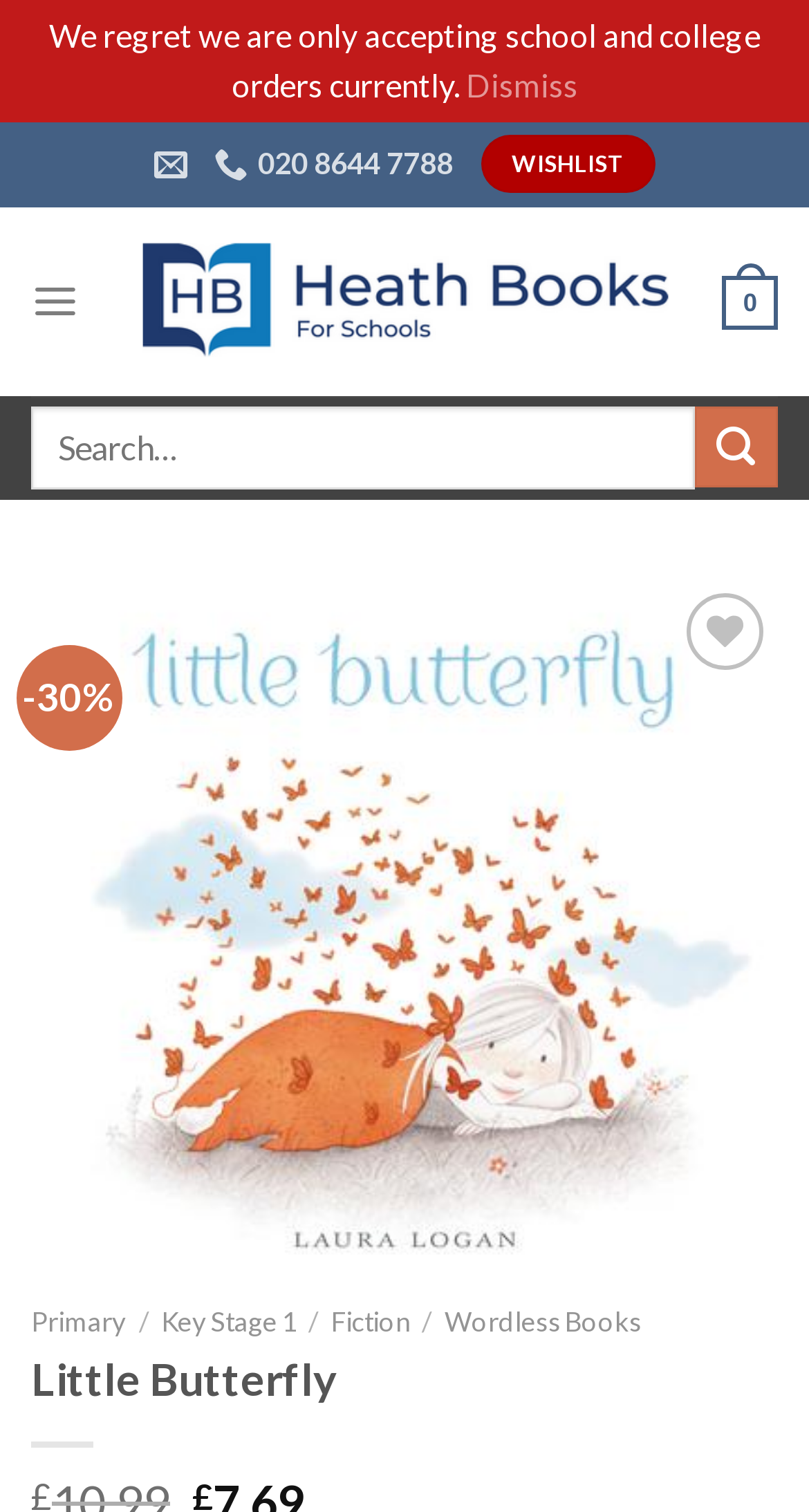Extract the bounding box coordinates for the UI element described by the text: "0". The coordinates should be in the form of [left, top, right, bottom] with values between 0 and 1.

[0.893, 0.151, 0.962, 0.247]